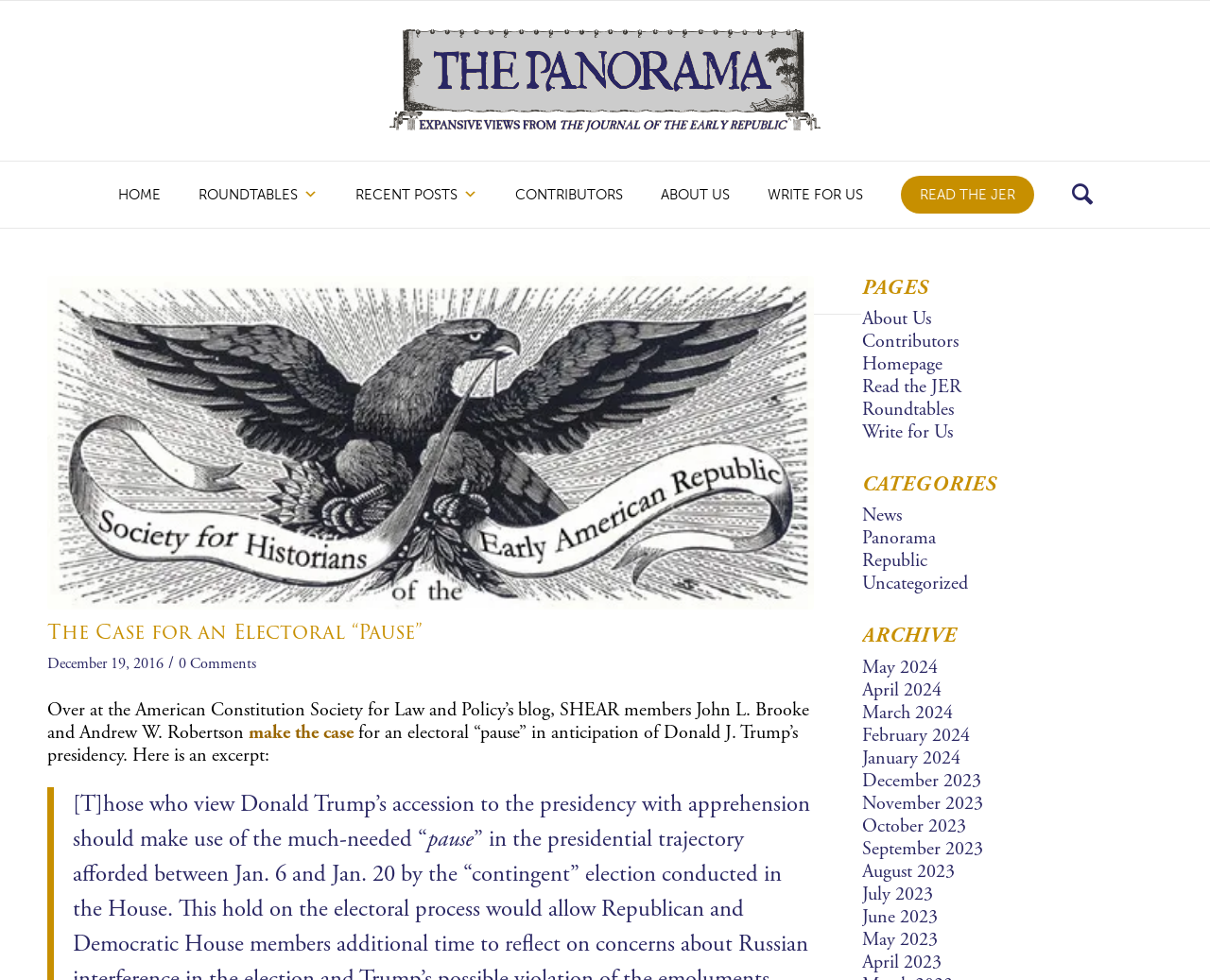Provide the bounding box coordinates for the UI element described in this sentence: "Contributors". The coordinates should be four float values between 0 and 1, i.e., [left, top, right, bottom].

[0.713, 0.336, 0.792, 0.361]